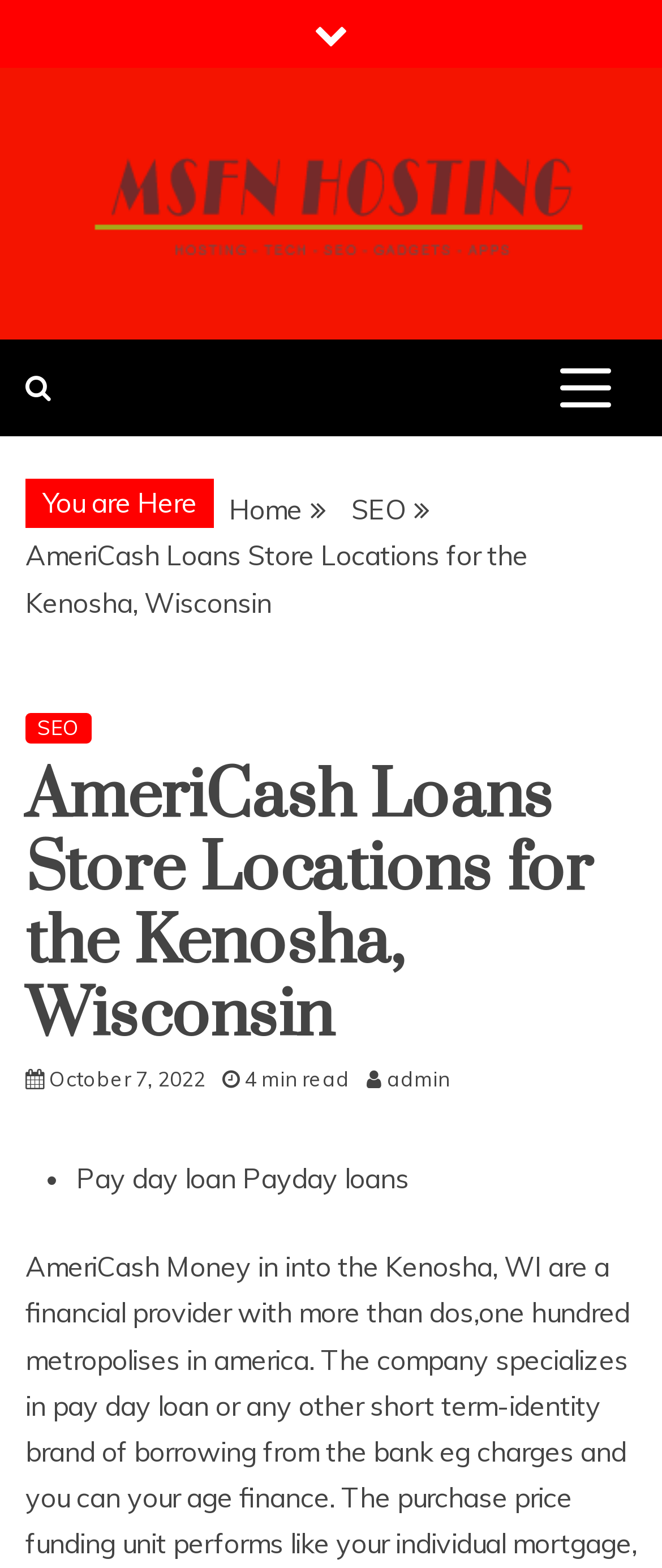Based on the image, provide a detailed response to the question:
What is the date of the article?

The date of the article can be found in the link 'October 7, 2022'. This indicates that the article was published on October 7, 2022.